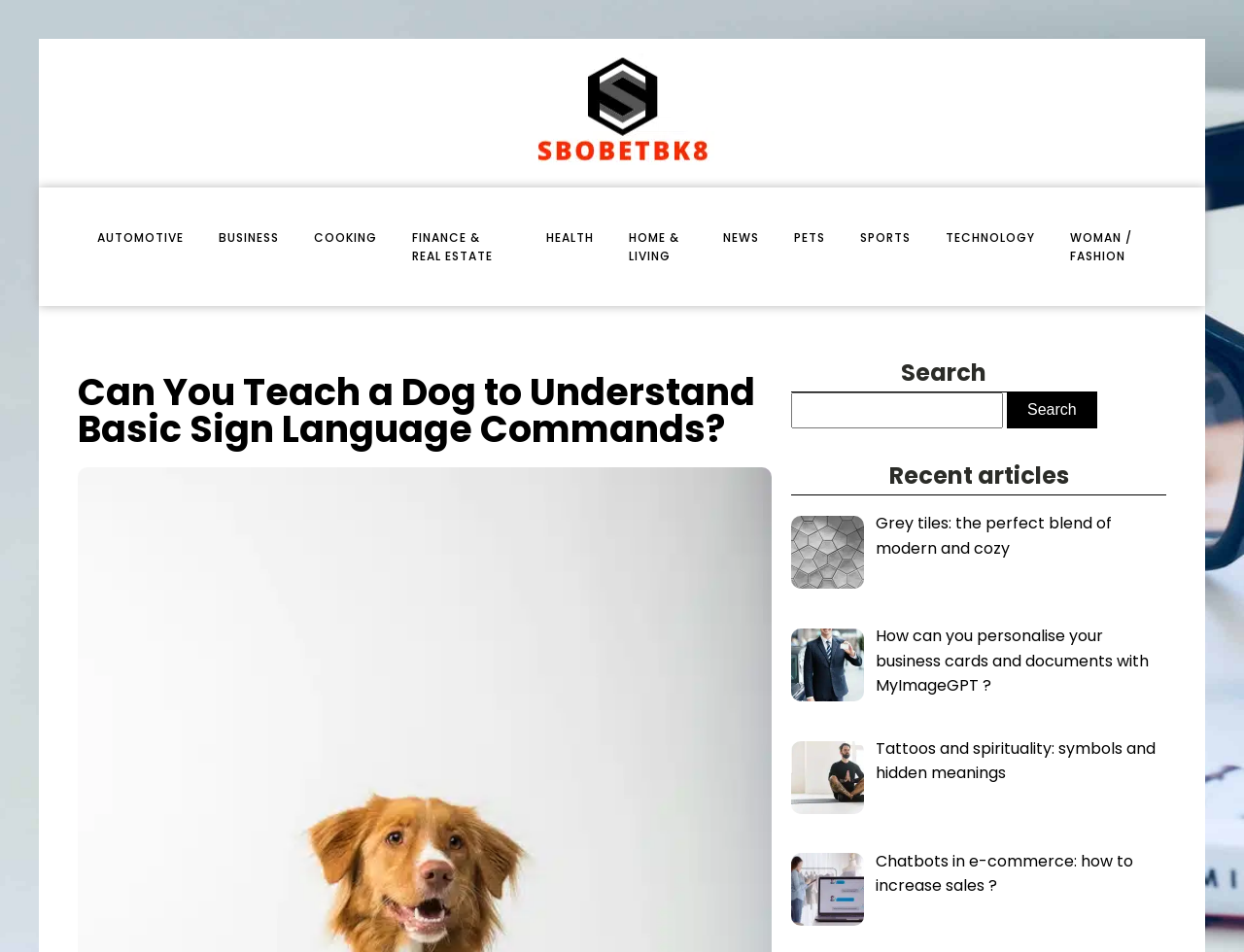Pinpoint the bounding box coordinates of the clickable area needed to execute the instruction: "Read about teaching a dog to understand basic sign language commands". The coordinates should be specified as four float numbers between 0 and 1, i.e., [left, top, right, bottom].

[0.062, 0.393, 0.62, 0.47]